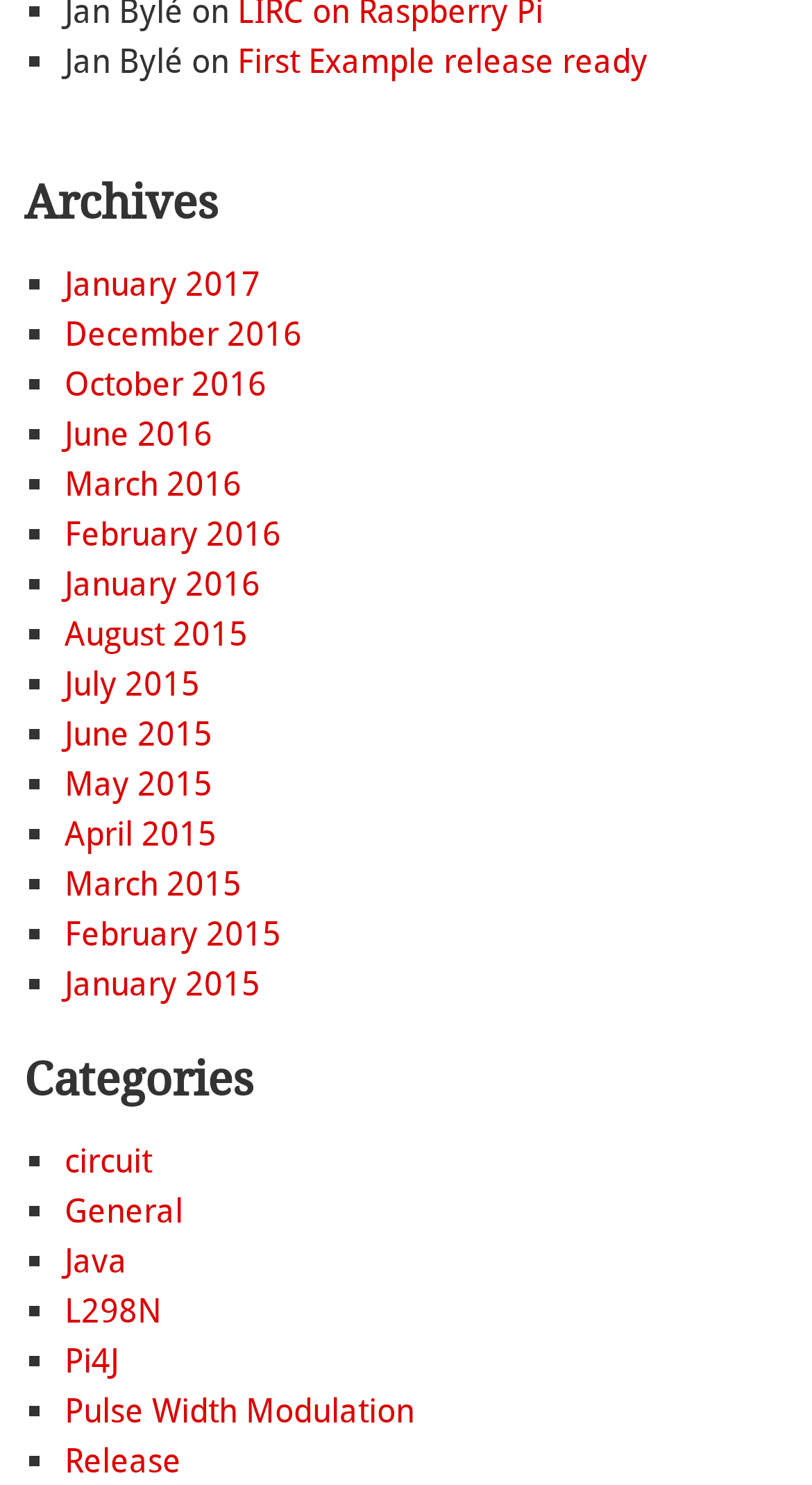Using the provided description First Example release ready, find the bounding box coordinates for the UI element. Provide the coordinates in (top-left x, top-left y, bottom-right x, bottom-right y) format, ensuring all values are between 0 and 1.

[0.292, 0.028, 0.797, 0.055]